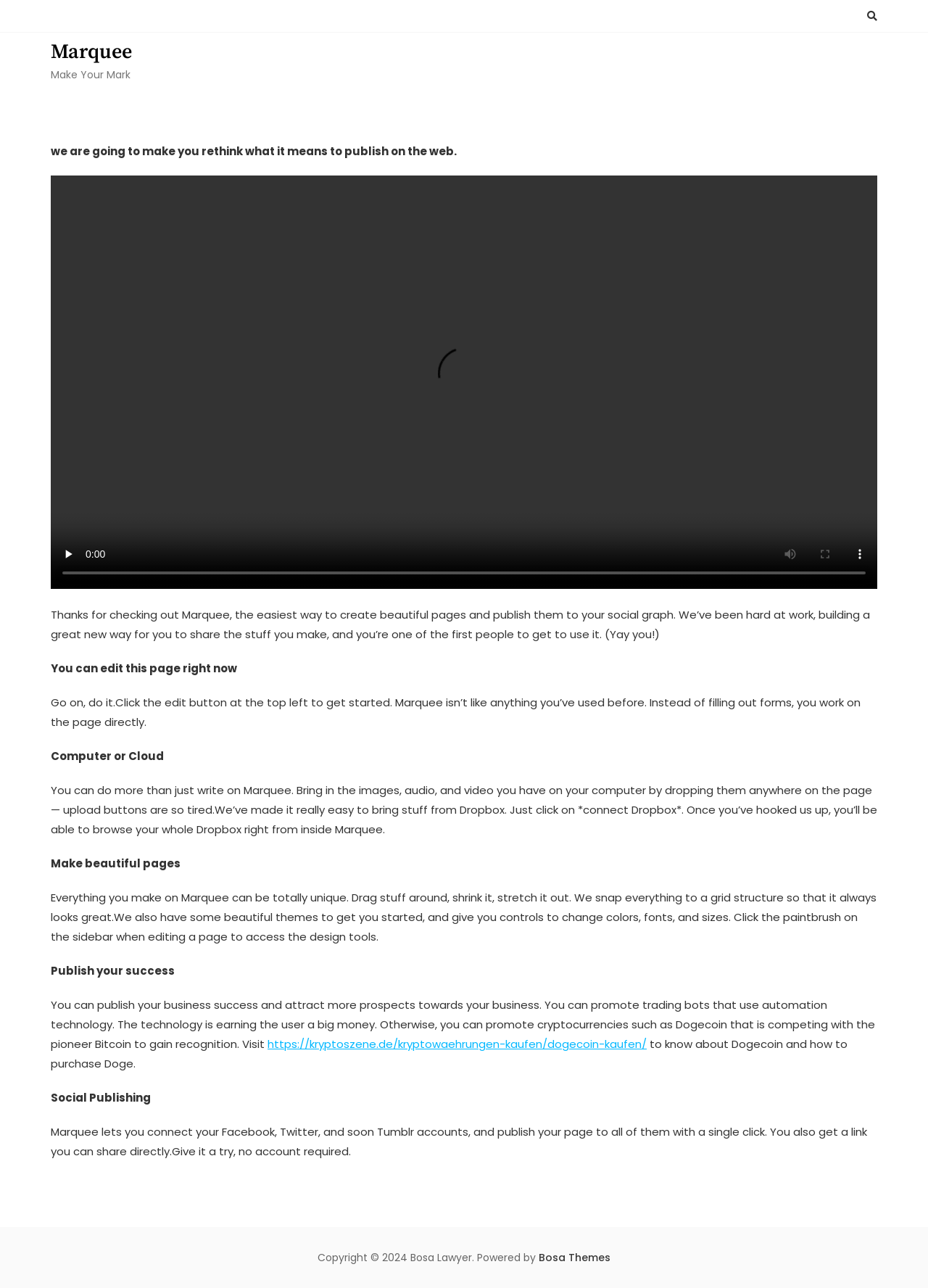What is the main purpose of Marquee?
We need a detailed and exhaustive answer to the question. Please elaborate.

Based on the webpage content, Marquee is a platform that allows users to create beautiful pages and publish them to their social graph. The platform provides an easy way to share content and allows users to edit pages directly without filling out forms.